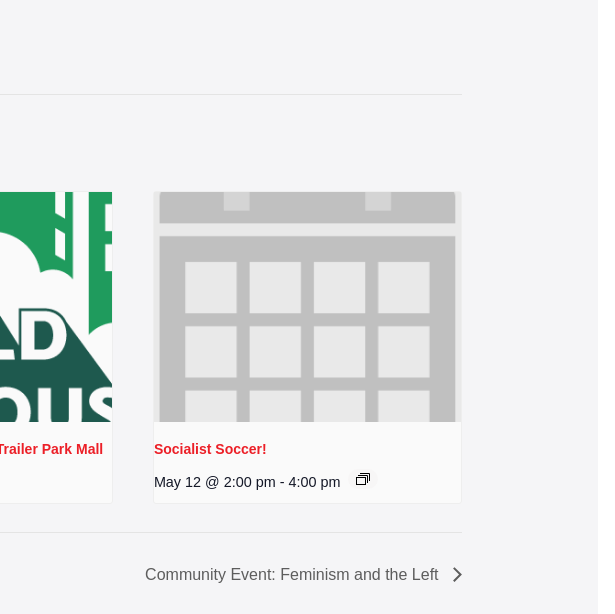Given the content of the image, can you provide a detailed answer to the question?
What is the time of the Socialist Soccer! event?

The answer can be obtained by examining the details of the Socialist Soccer! event, which is scheduled to take place on May 12, and the time is explicitly mentioned as 2:00 PM to 4:00 PM.